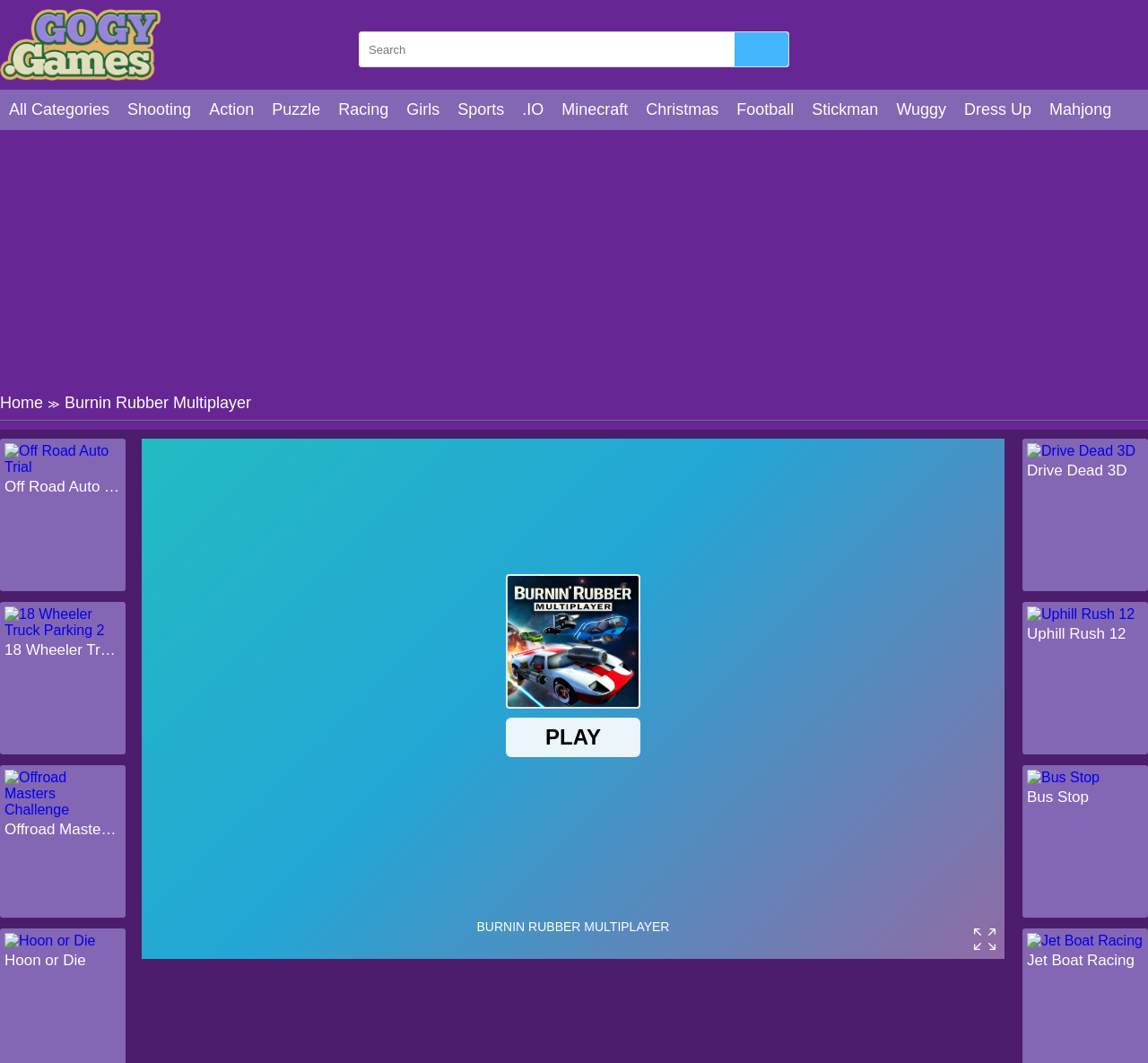Specify the bounding box coordinates of the element's area that should be clicked to execute the given instruction: "Play Burnin Rubber Multiplayer game". The coordinates should be four float numbers between 0 and 1, i.e., [left, top, right, bottom].

[0.056, 0.37, 0.219, 0.387]